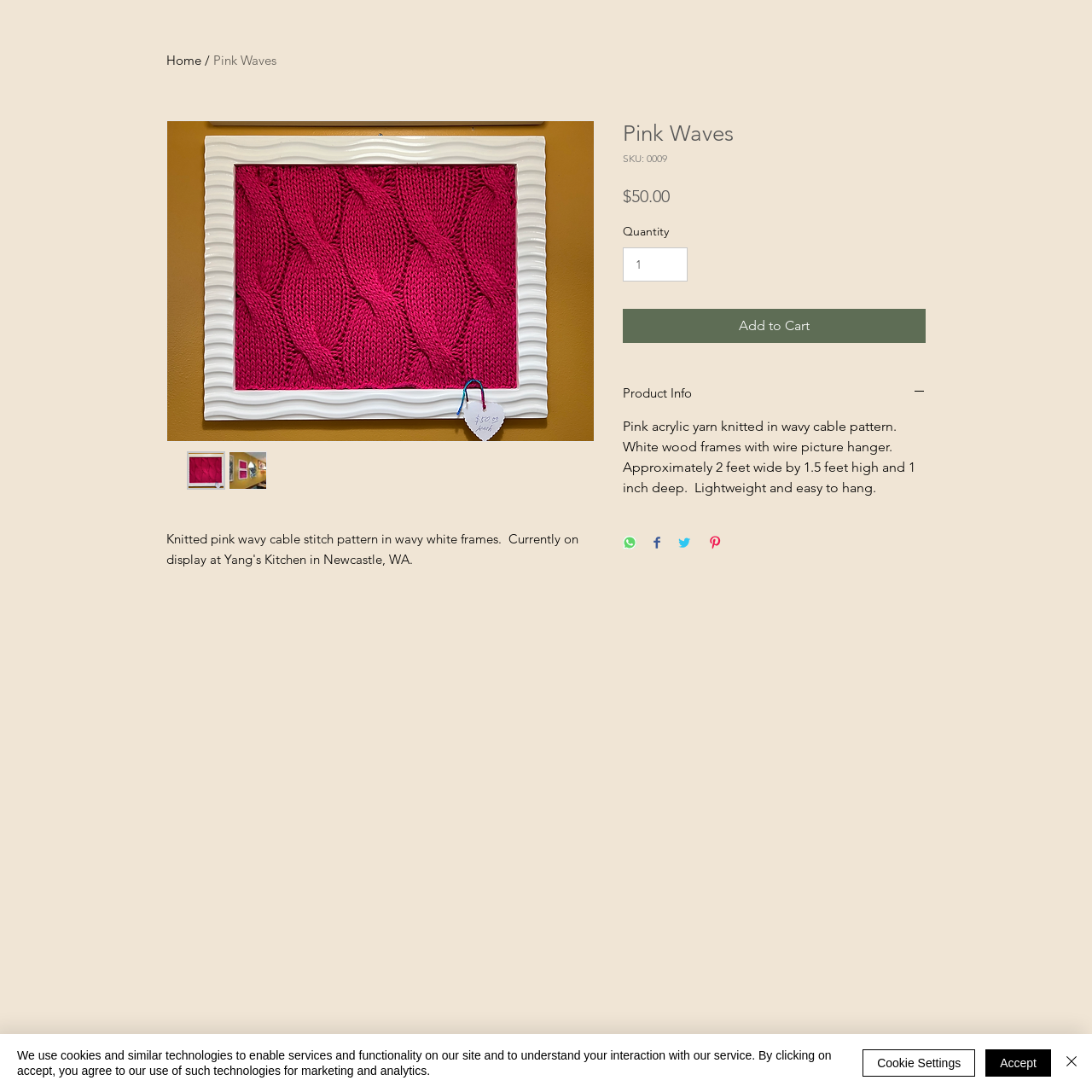Use a single word or phrase to answer the following:
What is the price of Pink Waves?

$50.00